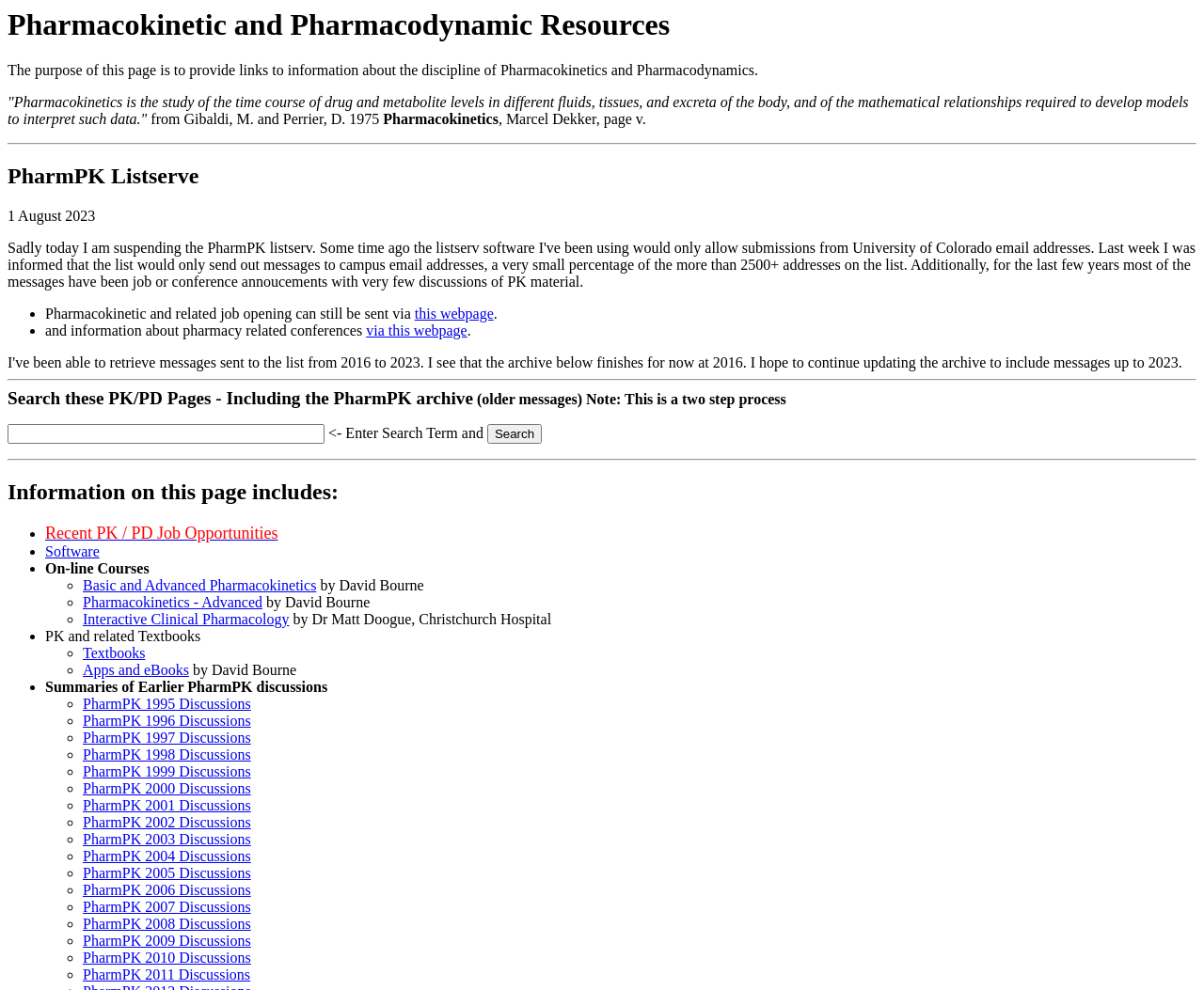Please provide a comprehensive response to the question below by analyzing the image: 
How many job opportunities are listed on this webpage?

There is one job opportunity listed on this webpage, which is 'Recent PK / PD Job Opportunities', as indicated by the link element with the text 'Recent PK / PD Job Opportunities'.